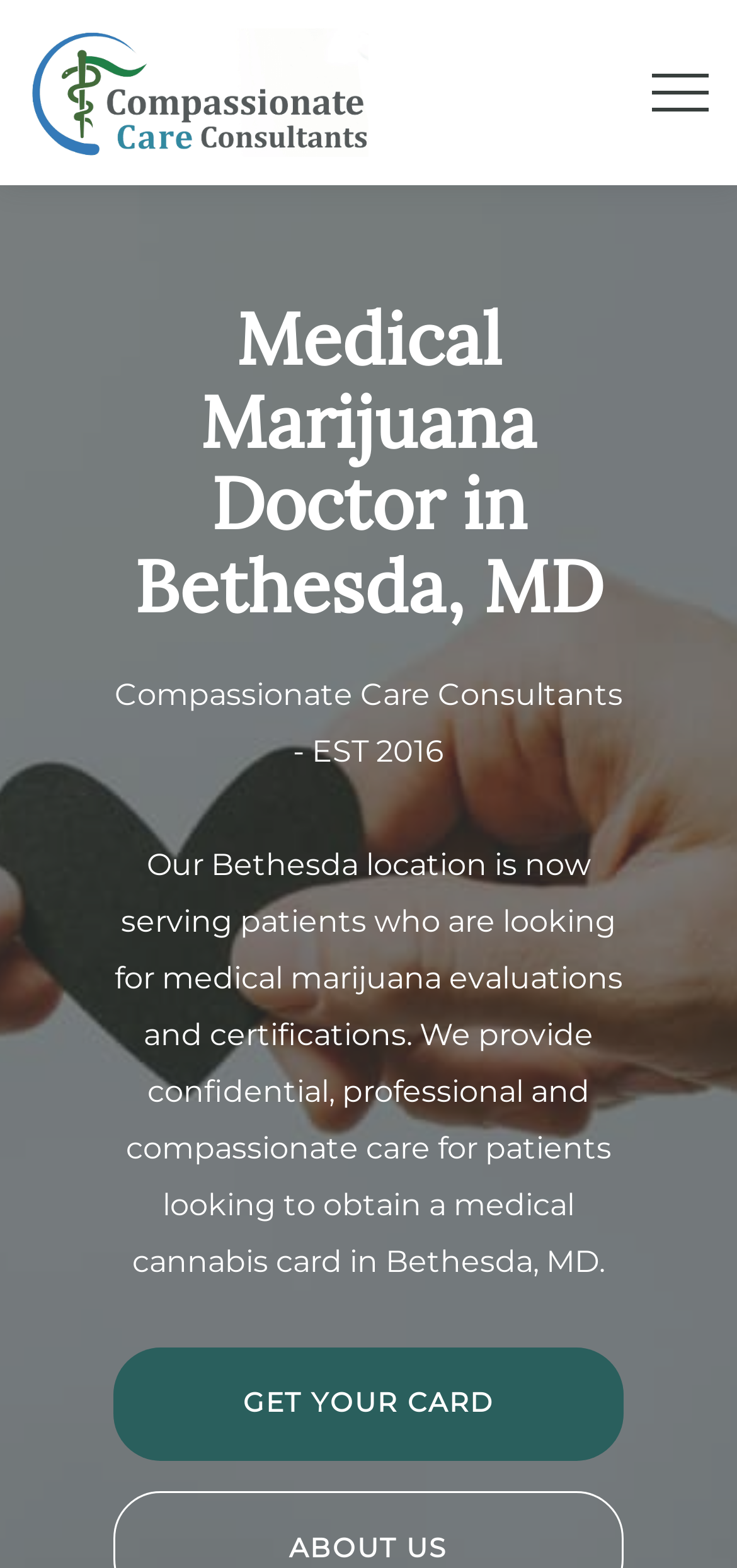Reply to the question with a brief word or phrase: What is the purpose of the 'GET YOUR CARD' link?

To obtain a medical cannabis card